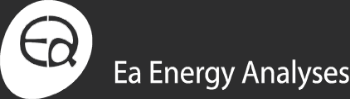Where is Ea Energy Analyses based?
Please give a detailed and thorough answer to the question, covering all relevant points.

The caption explicitly states that Ea Energy Analyses is a prominent energy consulting firm based in Copenhagen, Denmark, which indicates the location of the company.